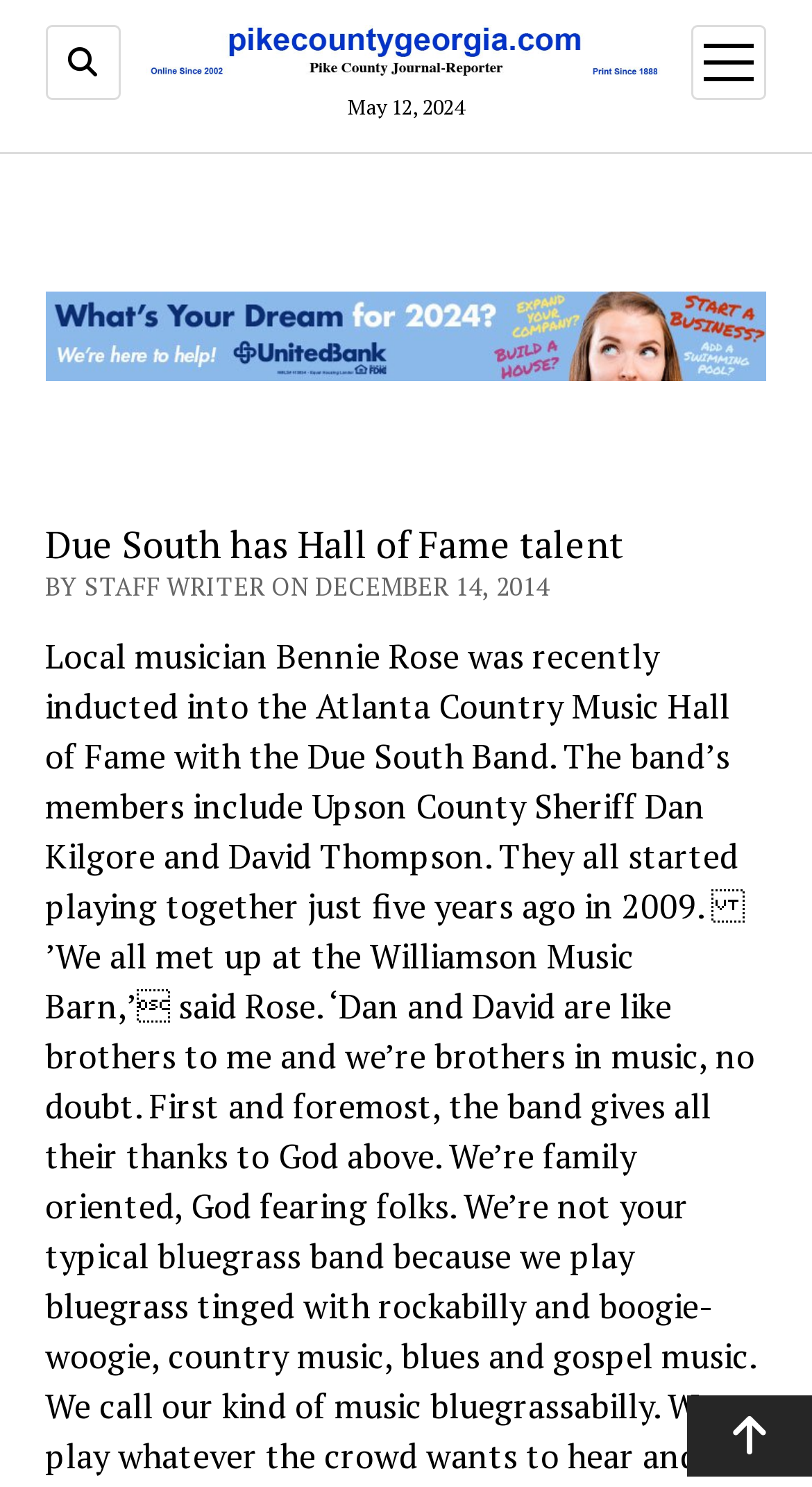Respond with a single word or short phrase to the following question: 
What is the website's domain?

pikecountygeorgia.com